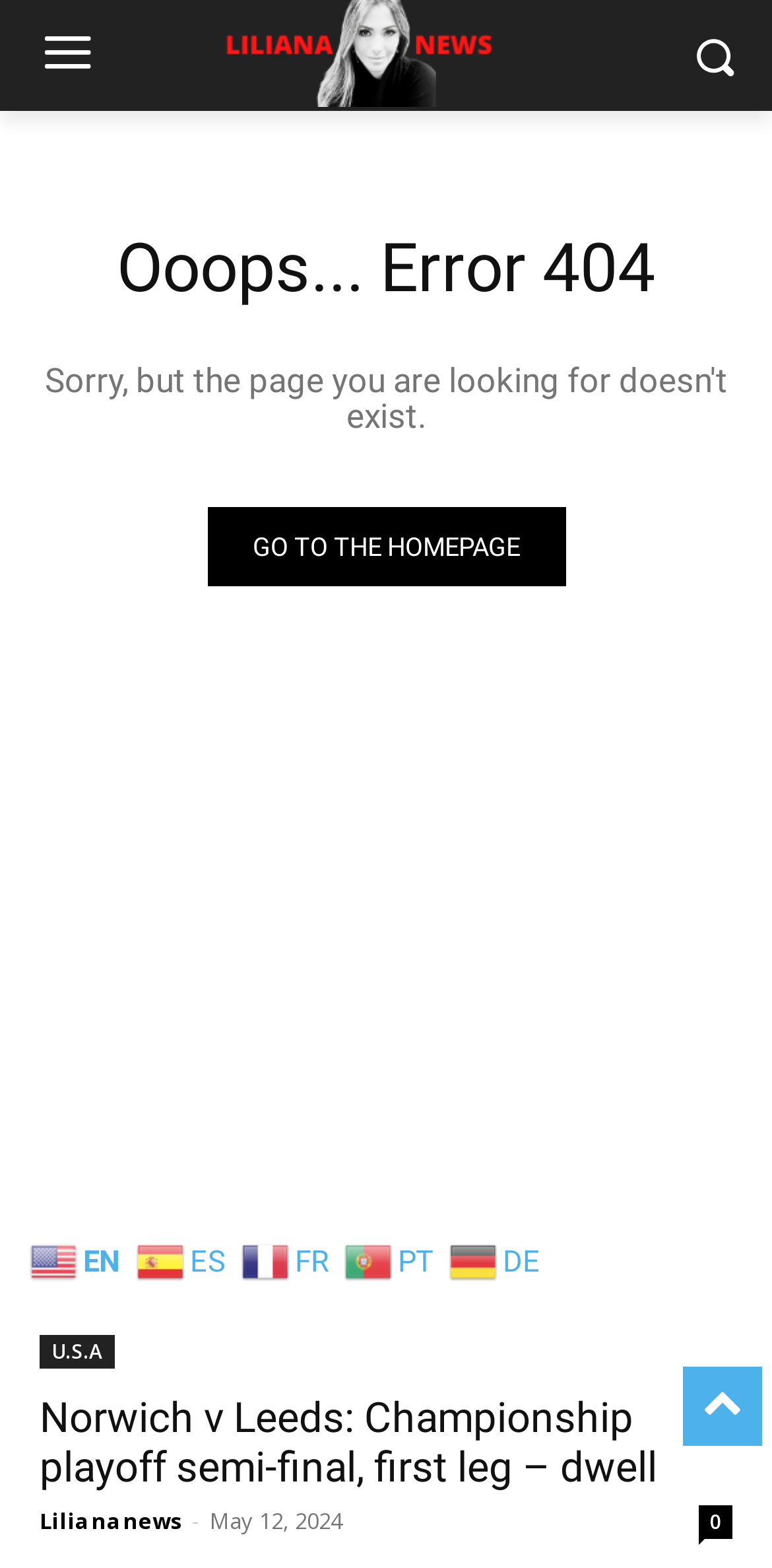For the element described, predict the bounding box coordinates as (top-left x, top-left y, bottom-right x, bottom-right y). All values should be between 0 and 1. Element description: Go to the homepage

[0.268, 0.323, 0.732, 0.374]